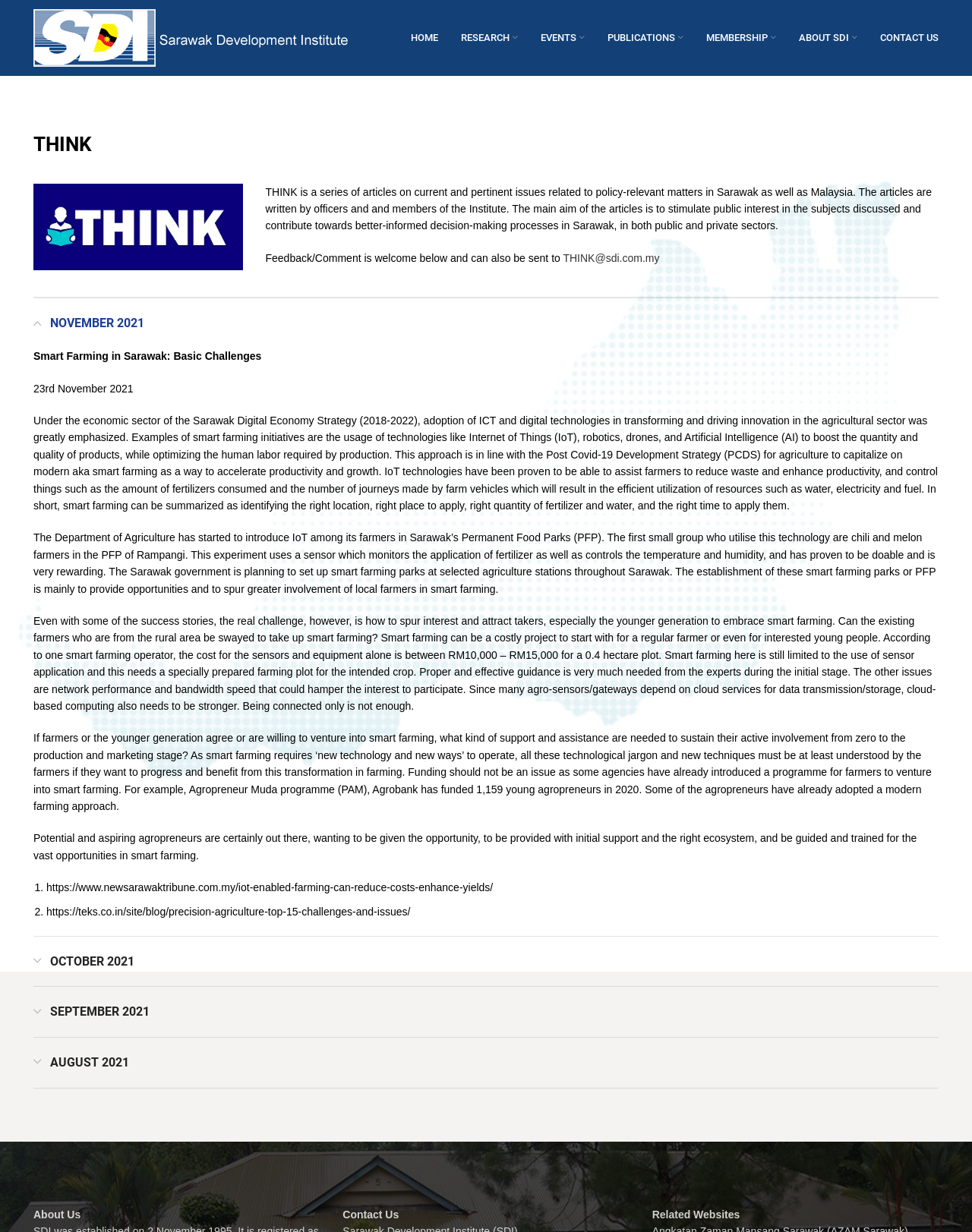Give a detailed account of the webpage.

The webpage is about THINK, a series of articles on current and pertinent issues related to policy-relevant matters in Sarawak and Malaysia. The main aim of the articles is to stimulate public interest in the subjects discussed and contribute towards better-informed decision-making processes in Sarawak.

At the top of the page, there is a navigation menu with links to HOME, RESEARCH, EVENTS, PUBLICATIONS, MEMBERSHIP, ABOUT SDI, and CONTACT US. Below the navigation menu, there is a main content area with an article titled "Smart Farming in Sarawak: Basic Challenges". The article discusses the adoption of ICT and digital technologies in transforming and driving innovation in the agricultural sector in Sarawak.

The article is divided into several sections, with headings and paragraphs of text. There are also links to external websites and a list of references at the bottom of the article. On the right side of the article, there is a sidebar with links to other articles, labeled as "NOVEMBER 2021", "OCTOBER 2021", "SEPTEMBER 2021", and "AUGUST 2021".

At the very bottom of the page, there are three links to "About Us", "Contact Us", and "Related Websites". There is also a logo of THINK at the top left corner of the page, with an image below it.